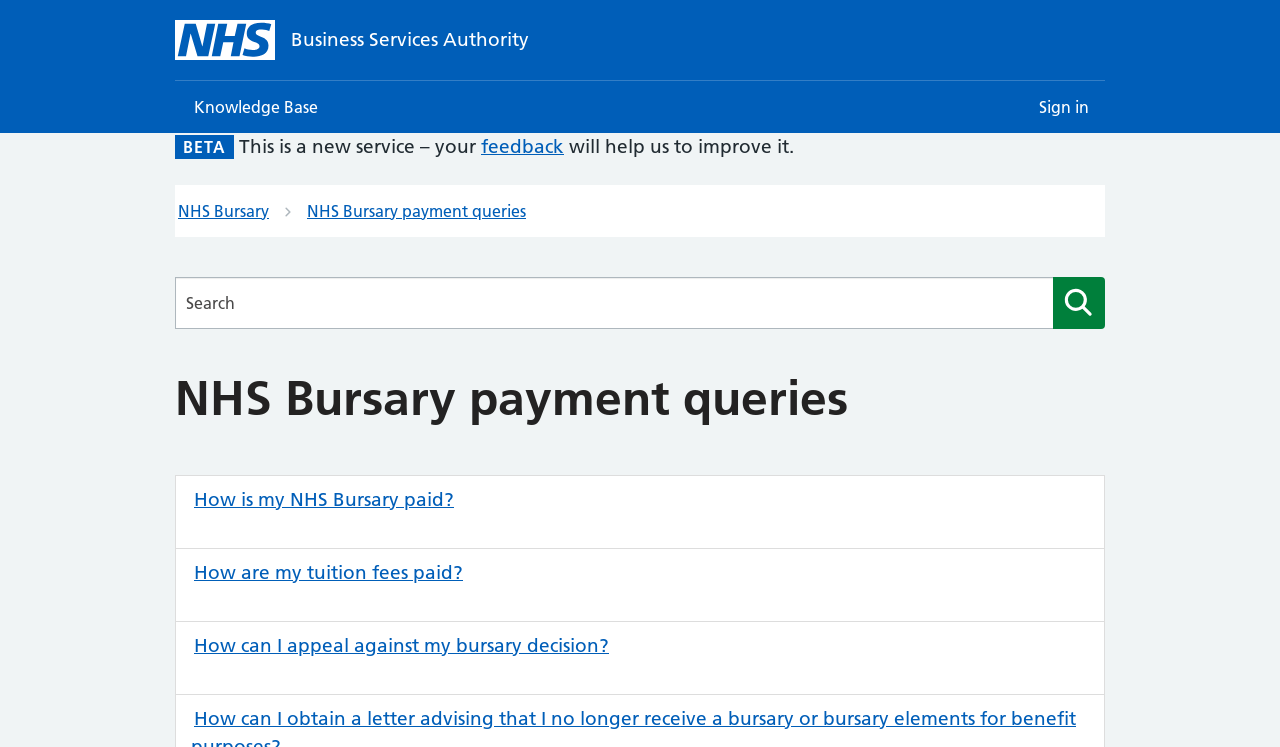Determine the bounding box coordinates for the UI element with the following description: "Knowledge Base". The coordinates should be four float numbers between 0 and 1, represented as [left, top, right, bottom].

[0.139, 0.108, 0.261, 0.178]